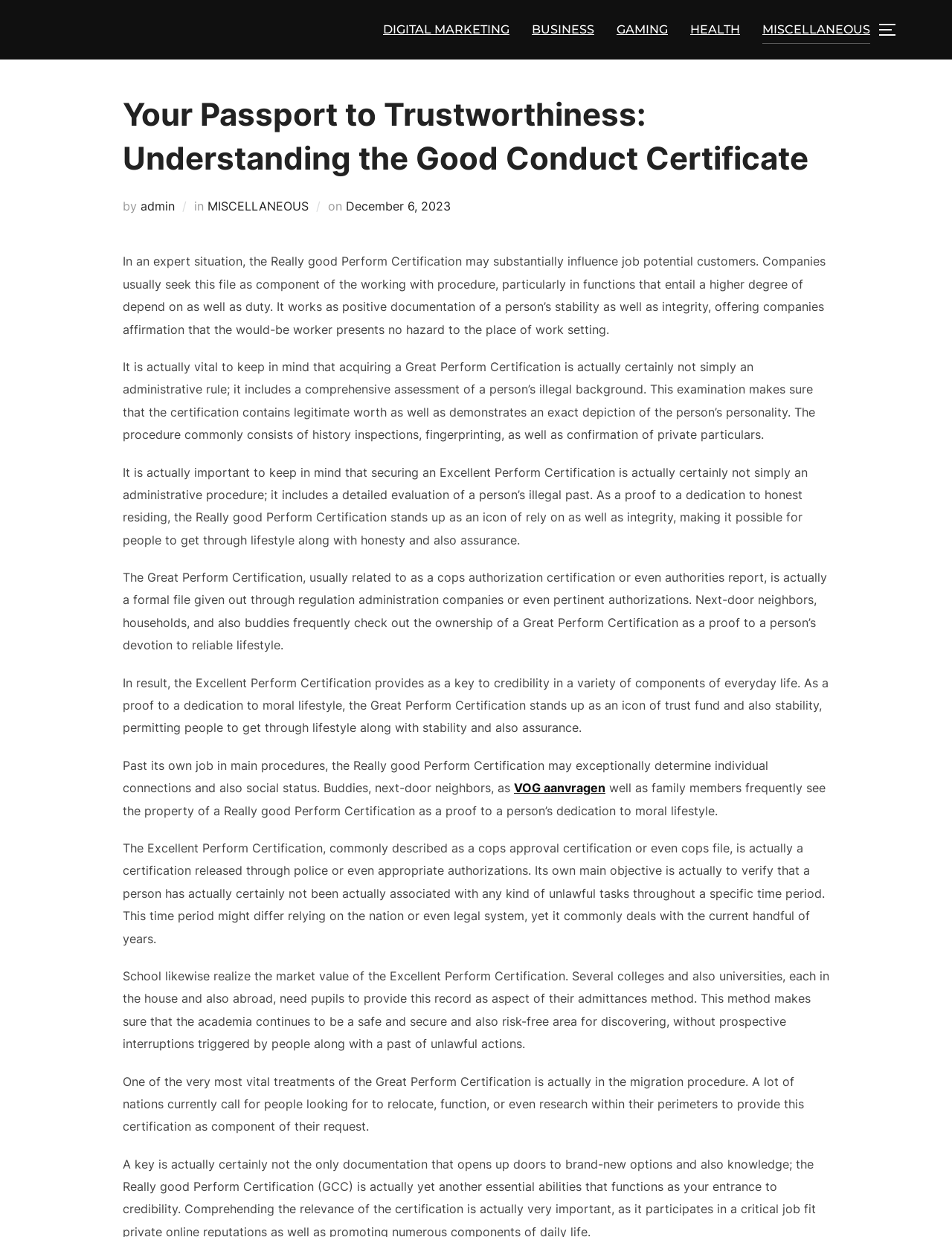Please locate the bounding box coordinates of the element that should be clicked to complete the given instruction: "Check the date of the post".

[0.363, 0.16, 0.473, 0.172]